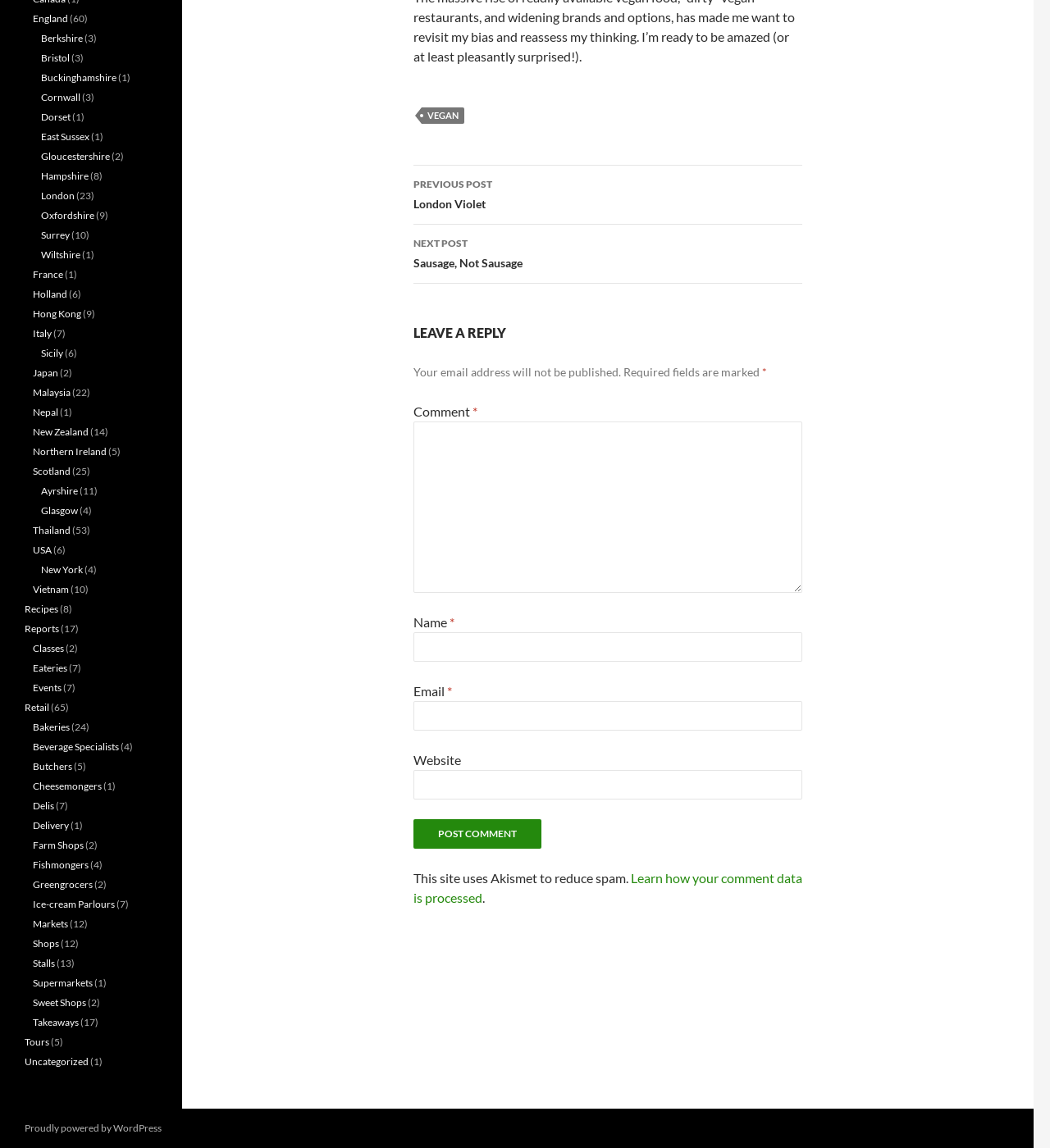For the element described, predict the bounding box coordinates as (top-left x, top-left y, bottom-right x, bottom-right y). All values should be between 0 and 1. Element description: Previous PostLondon Violet

[0.394, 0.144, 0.764, 0.196]